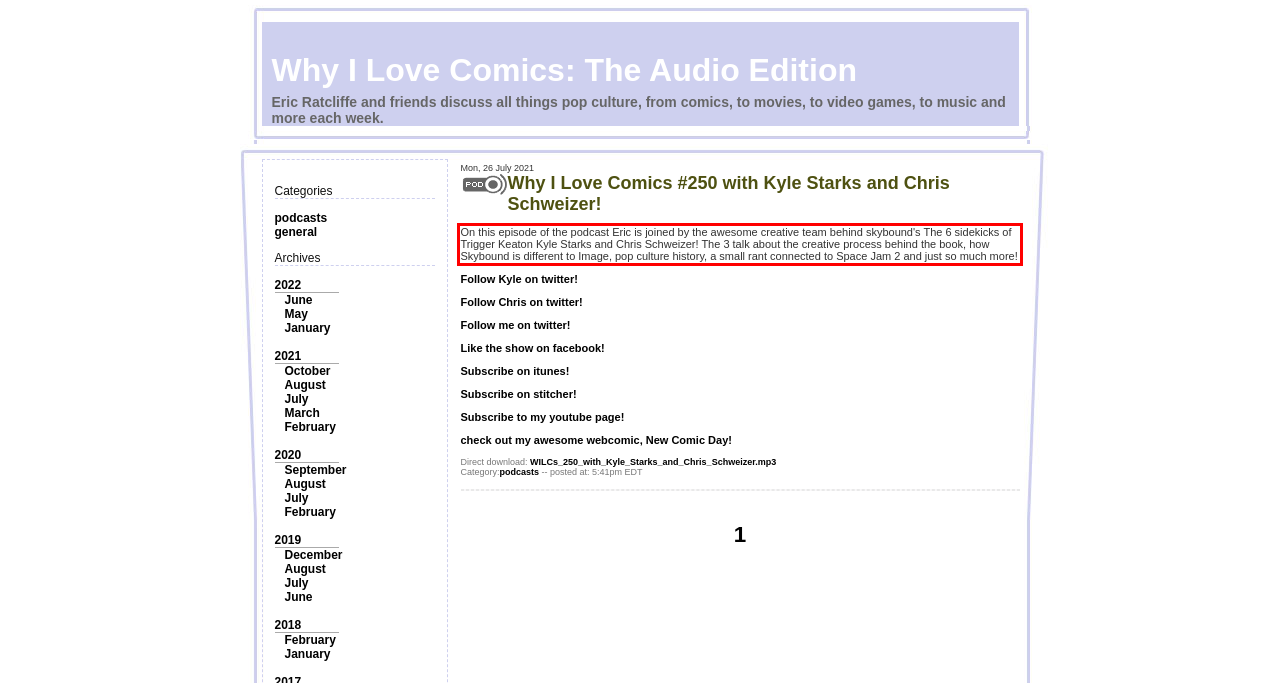You are provided with a webpage screenshot that includes a red rectangle bounding box. Extract the text content from within the bounding box using OCR.

On this episode of the podcast Eric is joined by the awesome creative team behind skybound's The 6 sidekicks of Trigger Keaton Kyle Starks and Chris Schweizer! The 3 talk about the creative process behind the book, how Skybound is different to Image, pop culture history, a small rant connected to Space Jam 2 and just so much more!